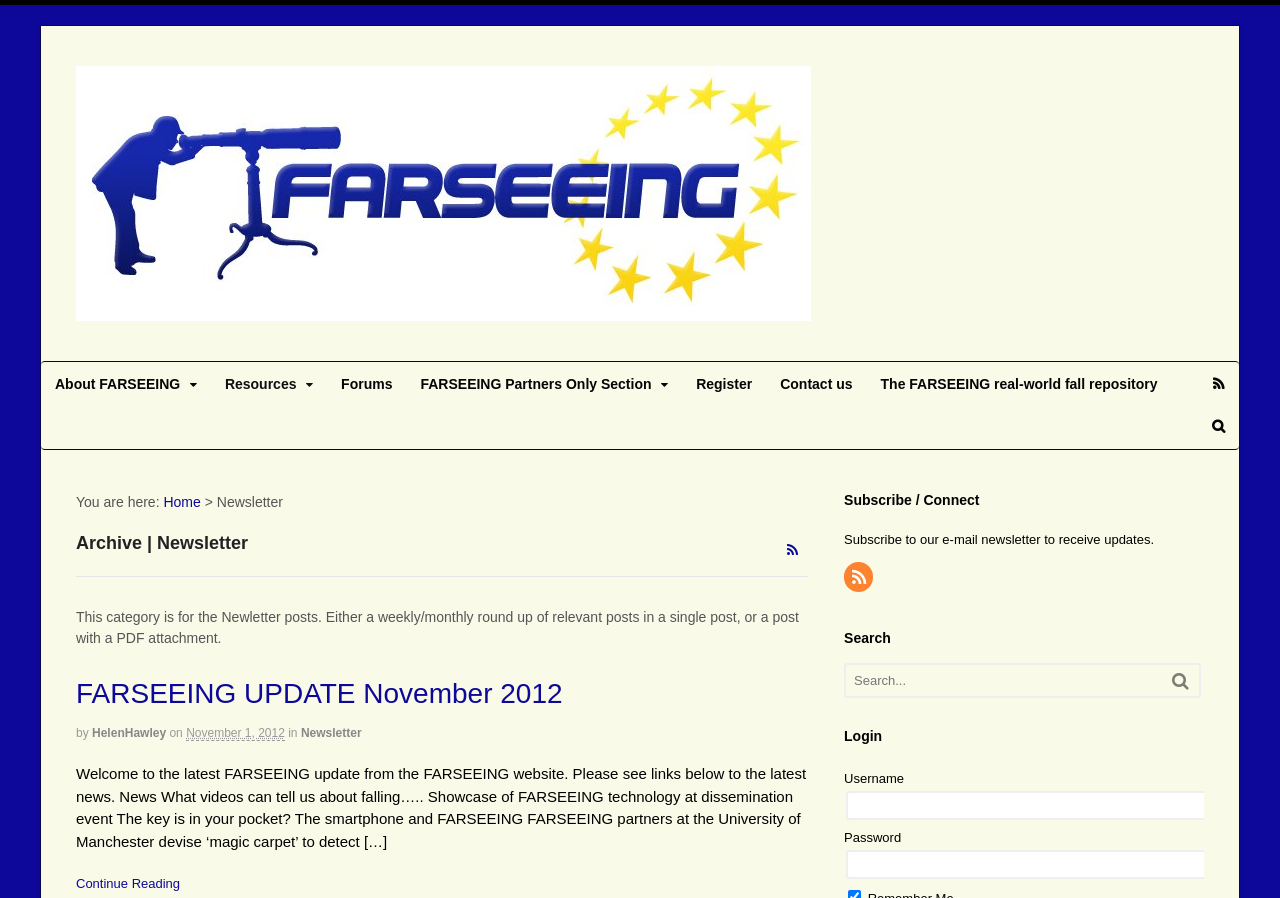Please indicate the bounding box coordinates of the element's region to be clicked to achieve the instruction: "Click on FARSEEING link". Provide the coordinates as four float numbers between 0 and 1, i.e., [left, top, right, bottom].

[0.059, 0.336, 0.634, 0.354]